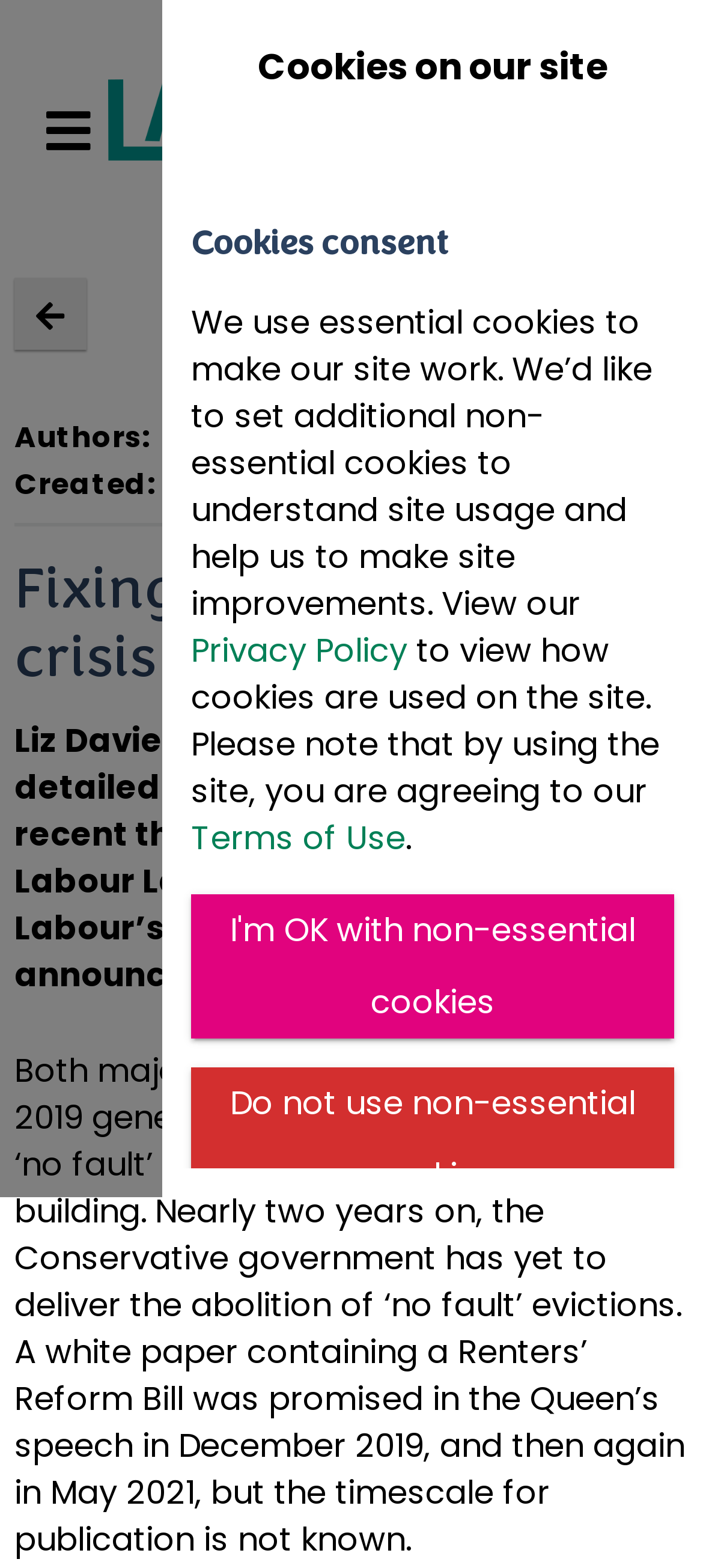What is the name of the charity mentioned on the webpage?
Based on the visual, give a brief answer using one word or a short phrase.

Legal Action Group